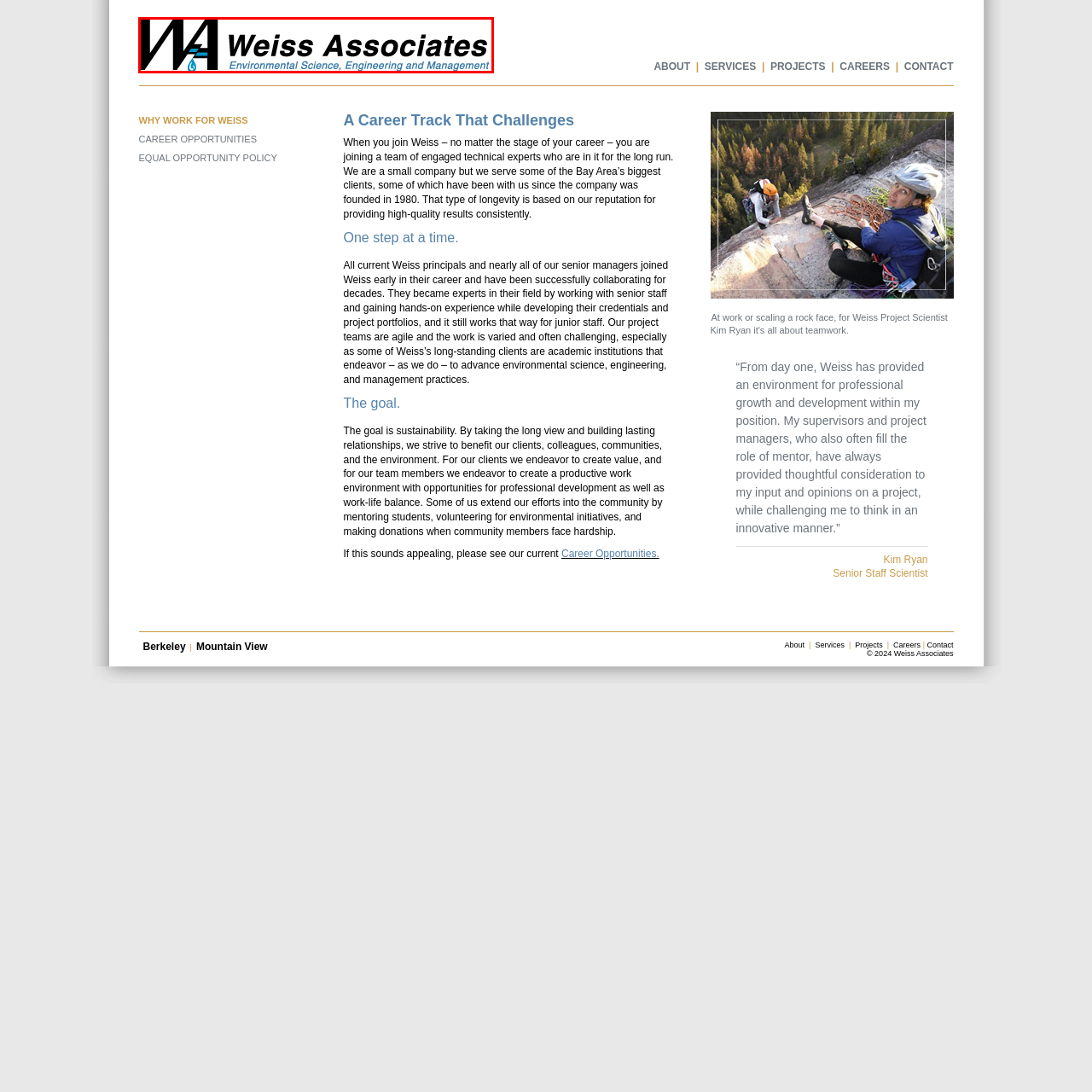Direct your attention to the section marked by the red bounding box and construct a detailed answer to the following question based on the image: What is the spirit of Weiss Associates?

The logo incorporates an artistic representation of the letters 'W' and 'A', illustrating the innovative and professional spirit of the firm, which reflects the company's commitment to excellence in the fields it serves.